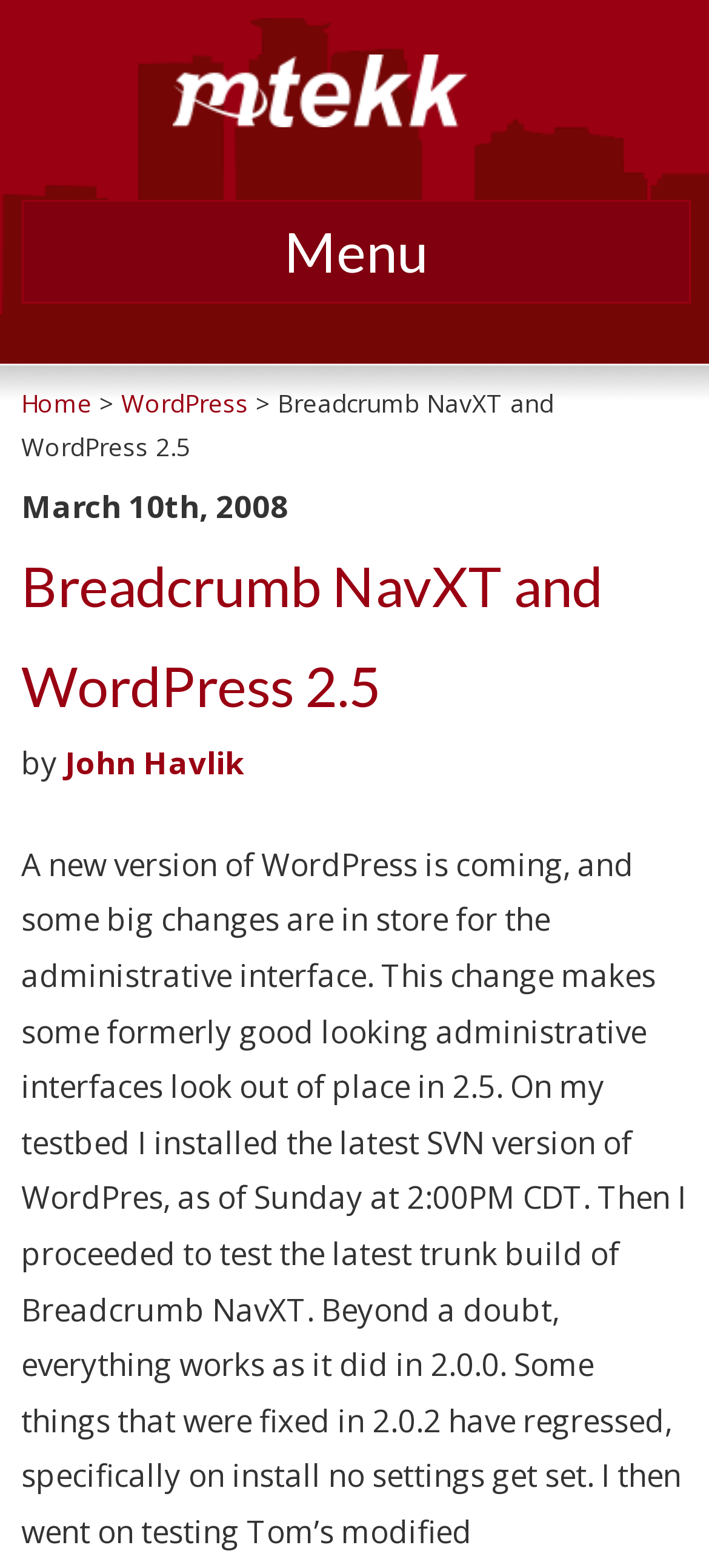Generate a thorough caption that explains the contents of the webpage.

The webpage appears to be a blog post titled "Breadcrumb NavXT and WordPress 2.5" on a website called "mtekk's Crib". At the top left of the page, there is an image with the website's logo. Below the logo, there is a heading that says "Menu". 

To the right of the "Menu" heading, there is a link that says "Skip to content". Below this link, there is a navigation menu with links to "Home" and "WordPress", separated by a greater-than symbol (>). The current page's title, "Breadcrumb NavXT and WordPress 2.5", is also displayed in this menu.

The main content of the page is a blog post with a heading that matches the page title. The post is timestamped with the date "March 10th, 2008" and time "7:38 am". The author of the post, "John Havlik", is credited below the timestamp.